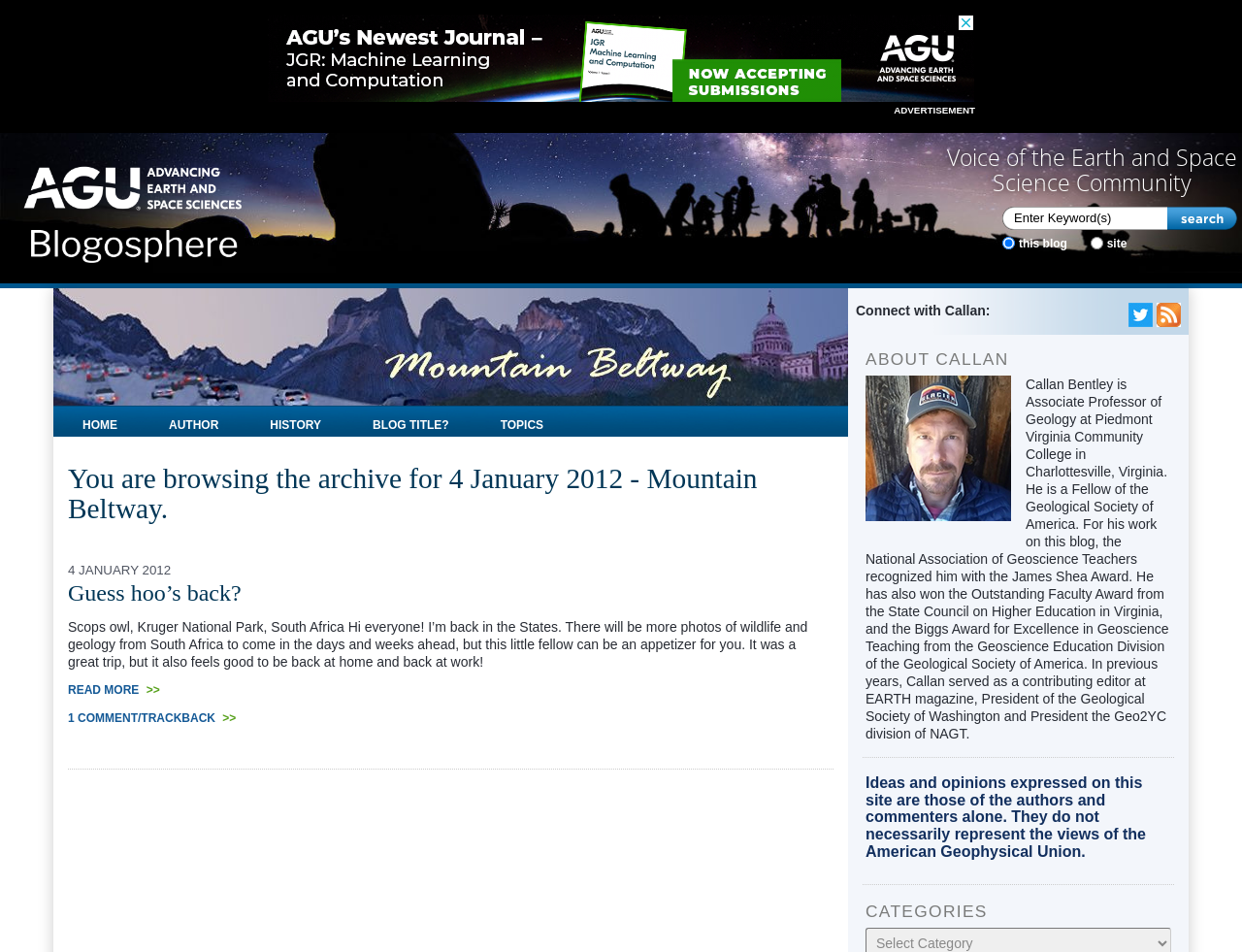Determine the bounding box coordinates of the region to click in order to accomplish the following instruction: "Follow Callan on Twitter". Provide the coordinates as four float numbers between 0 and 1, specifically [left, top, right, bottom].

[0.909, 0.23, 0.928, 0.246]